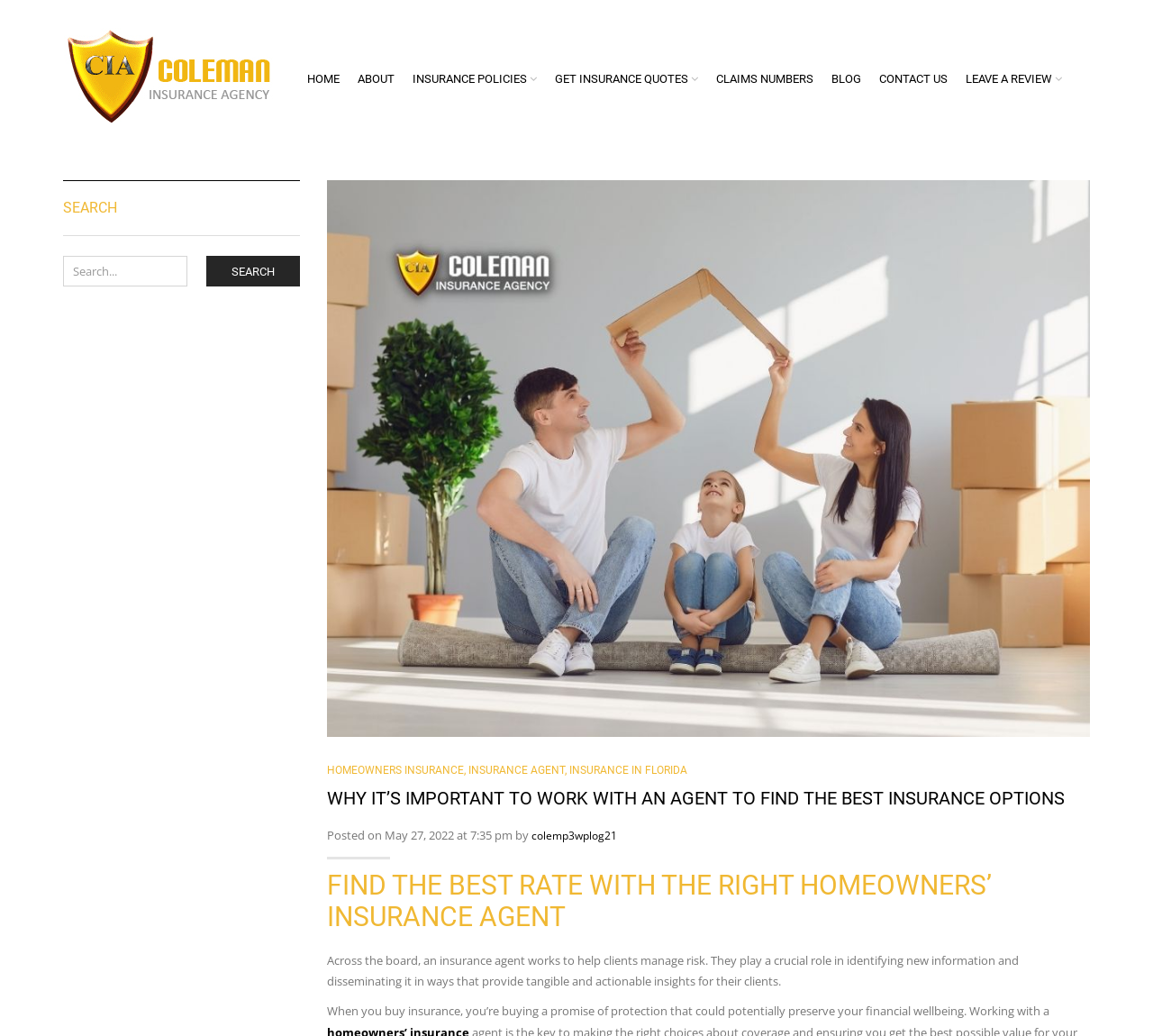Please identify the bounding box coordinates of the element I need to click to follow this instruction: "Read the BLOG".

[0.713, 0.06, 0.755, 0.1]